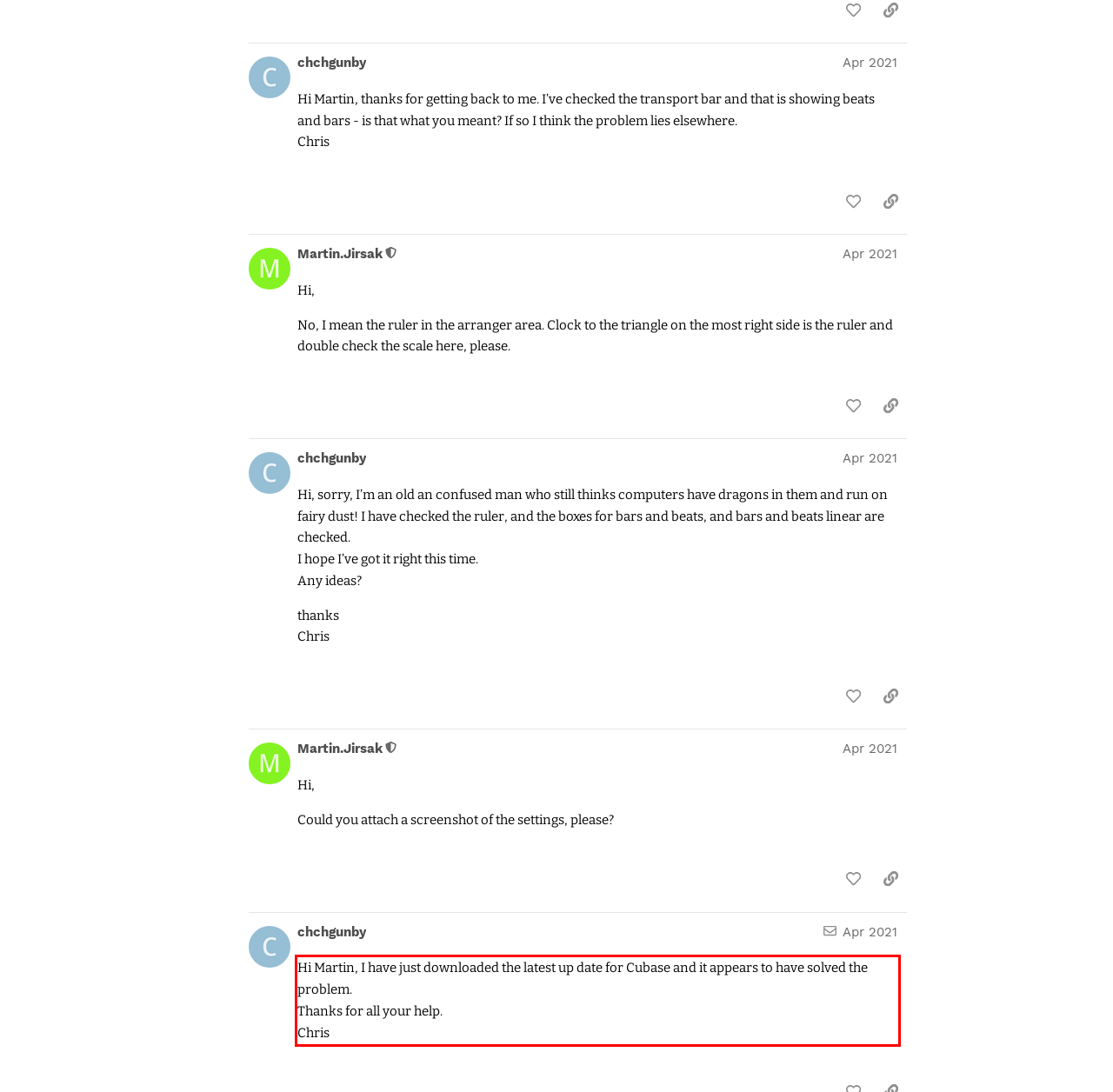Given the screenshot of a webpage, identify the red rectangle bounding box and recognize the text content inside it, generating the extracted text.

Hi Martin, I have just downloaded the latest up date for Cubase and it appears to have solved the problem. Thanks for all your help. Chris